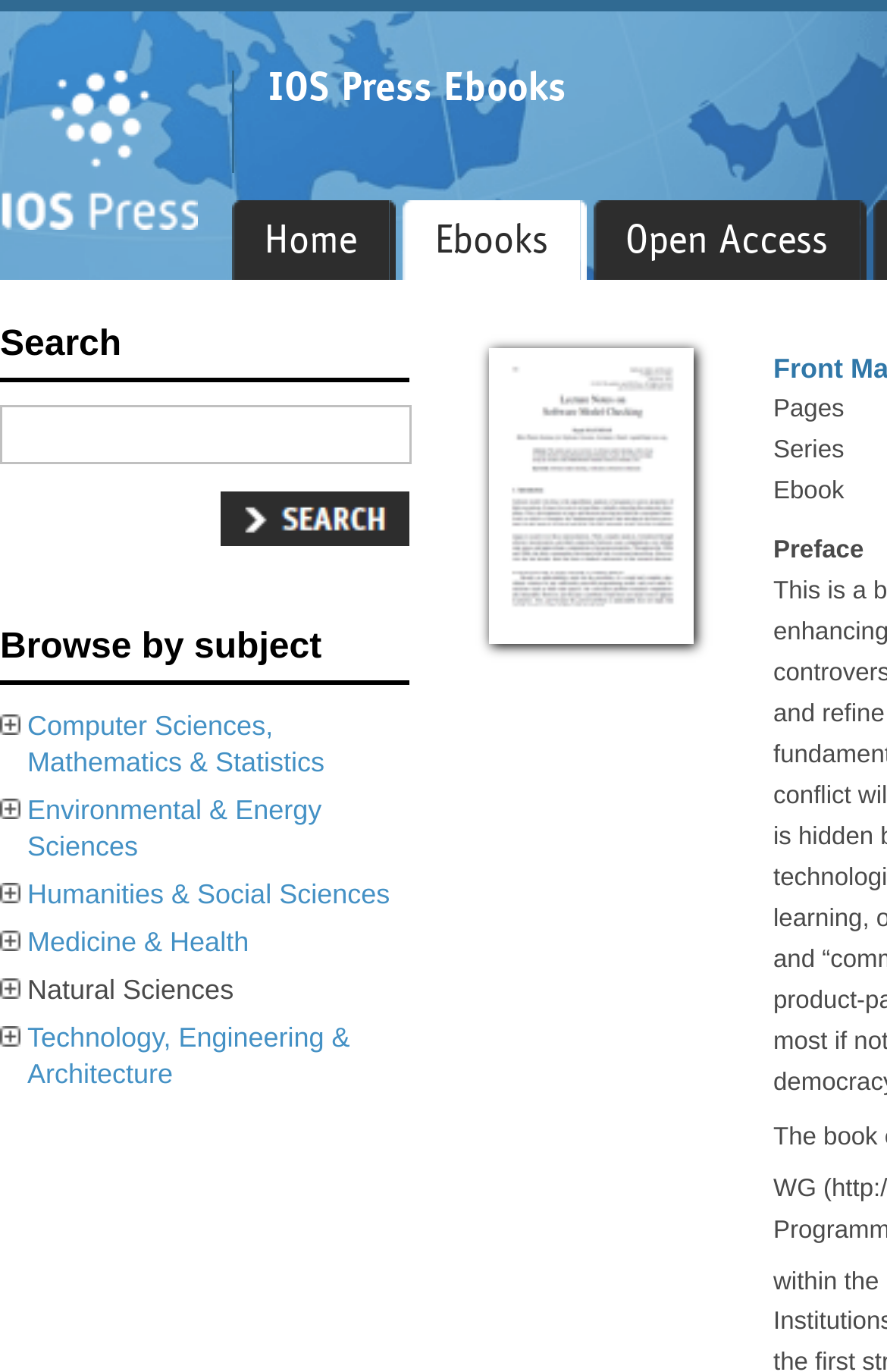Please identify the bounding box coordinates of the clickable area that will fulfill the following instruction: "browse Computer Sciences, Mathematics & Statistics". The coordinates should be in the format of four float numbers between 0 and 1, i.e., [left, top, right, bottom].

[0.031, 0.517, 0.366, 0.567]